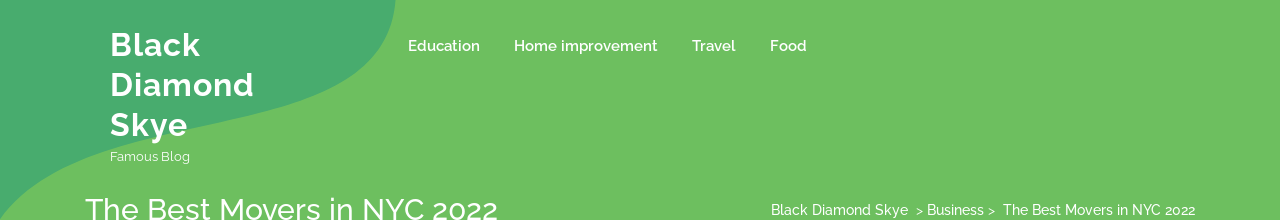What type of font is used in the title?
Please answer the question with a detailed response using the information from the screenshot.

The caption describes the font used in the title as 'clean, modern', implying that the font is sleek, contemporary, and easy to read, which aligns with the overall design aesthetic of the blog.